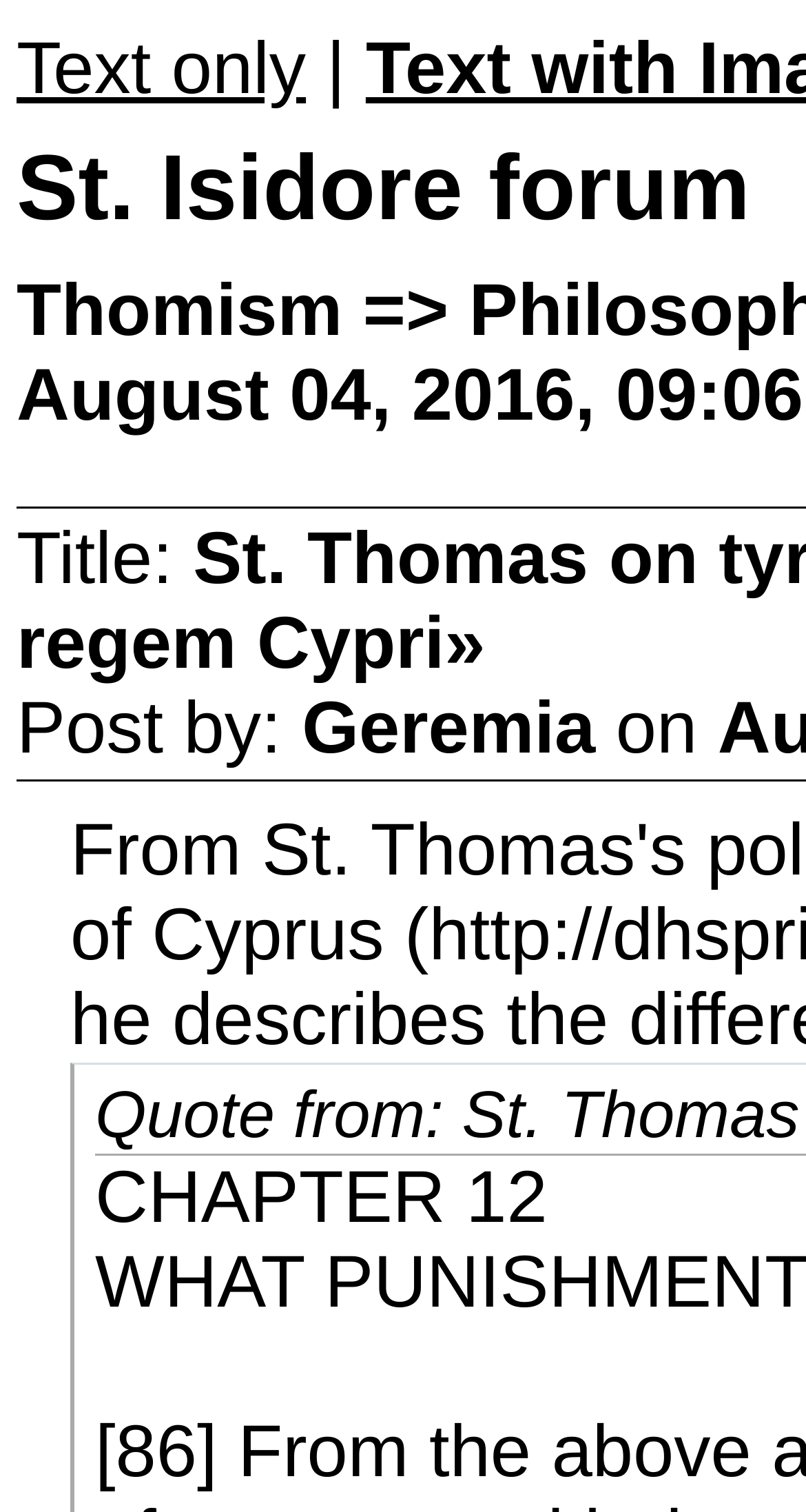Identify the bounding box for the UI element that is described as follows: "Text only".

[0.021, 0.018, 0.38, 0.072]